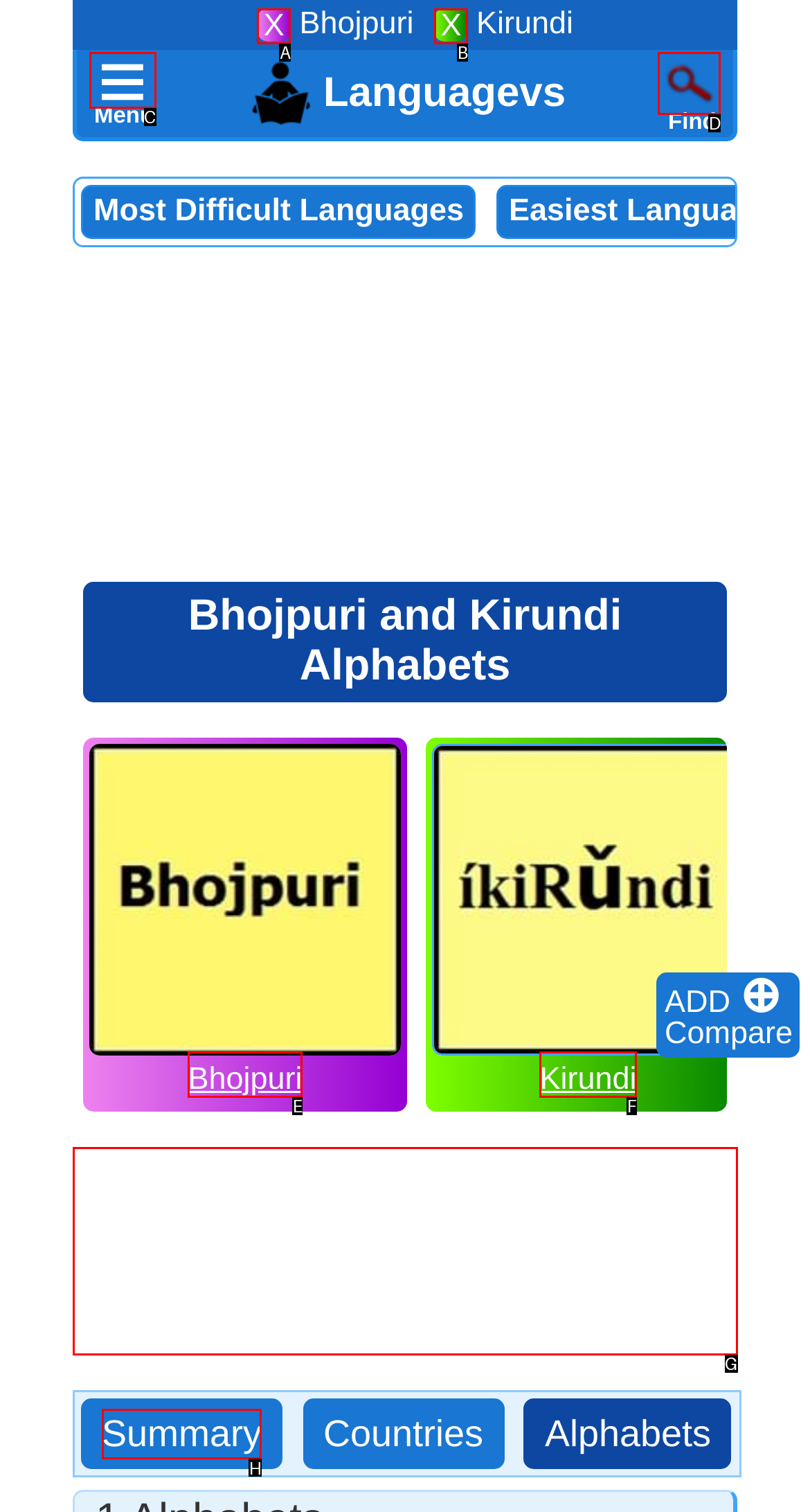Determine the HTML element to be clicked to complete the task: View the summary. Answer by giving the letter of the selected option.

H